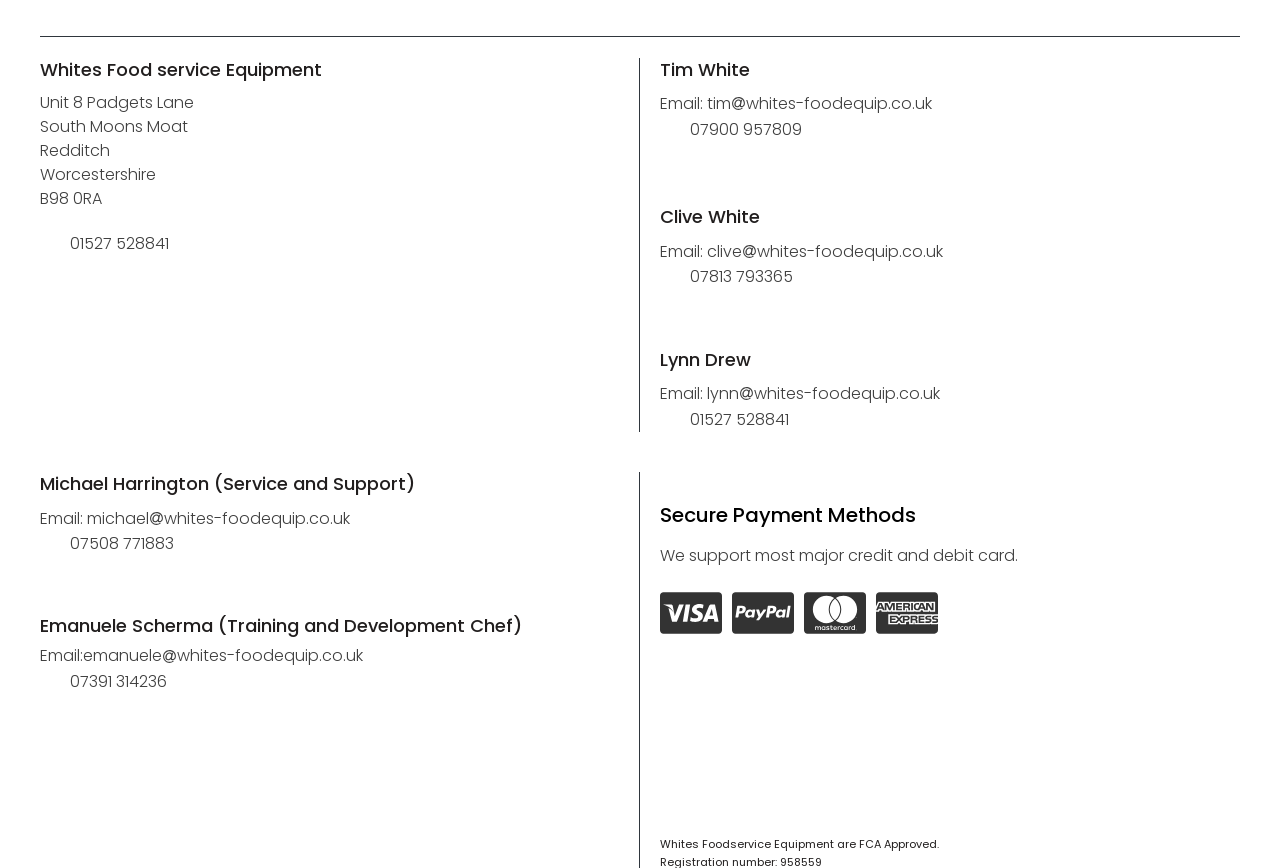Predict the bounding box of the UI element based on the description: "clivewhites-foodequip.co.uk". The coordinates should be four float numbers between 0 and 1, formatted as [left, top, right, bottom].

[0.549, 0.275, 0.745, 0.304]